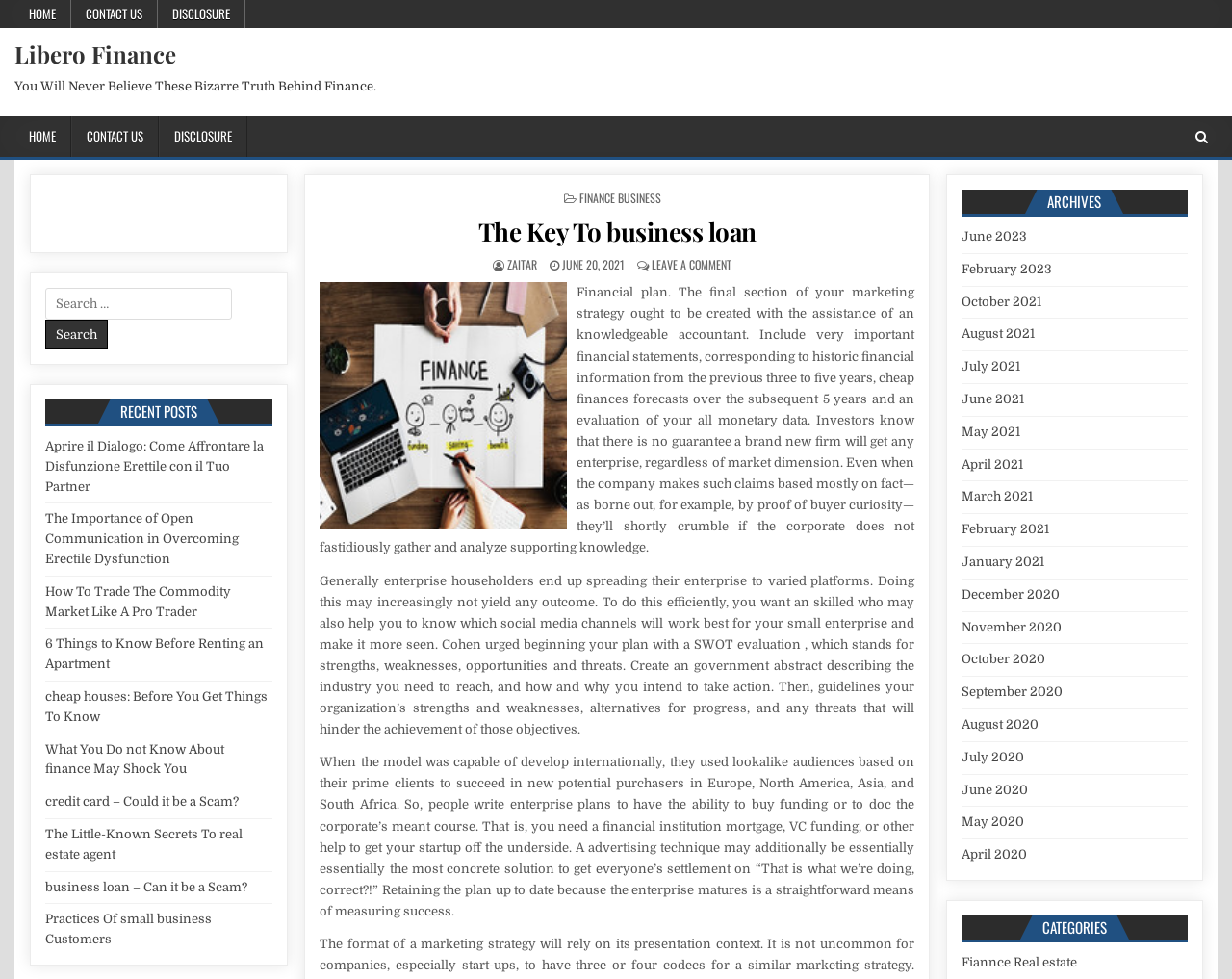What is the main topic of the webpage?
Refer to the image and give a detailed answer to the query.

Based on the content of the webpage, it appears to be focused on finance-related topics, including business loans, financial planning, and marketing strategies.